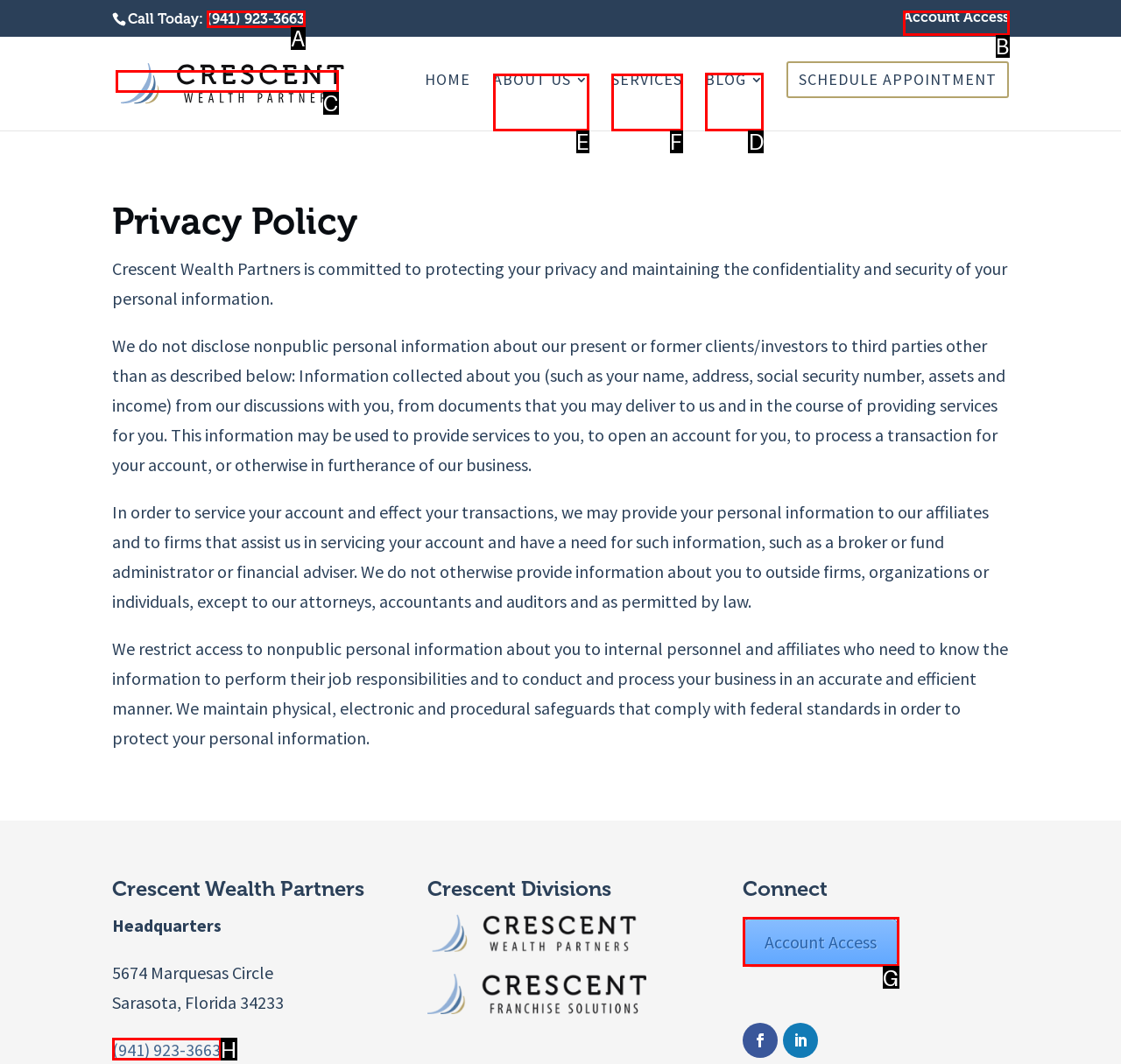Select the letter of the UI element that matches this task: View the blog
Provide the answer as the letter of the correct choice.

D